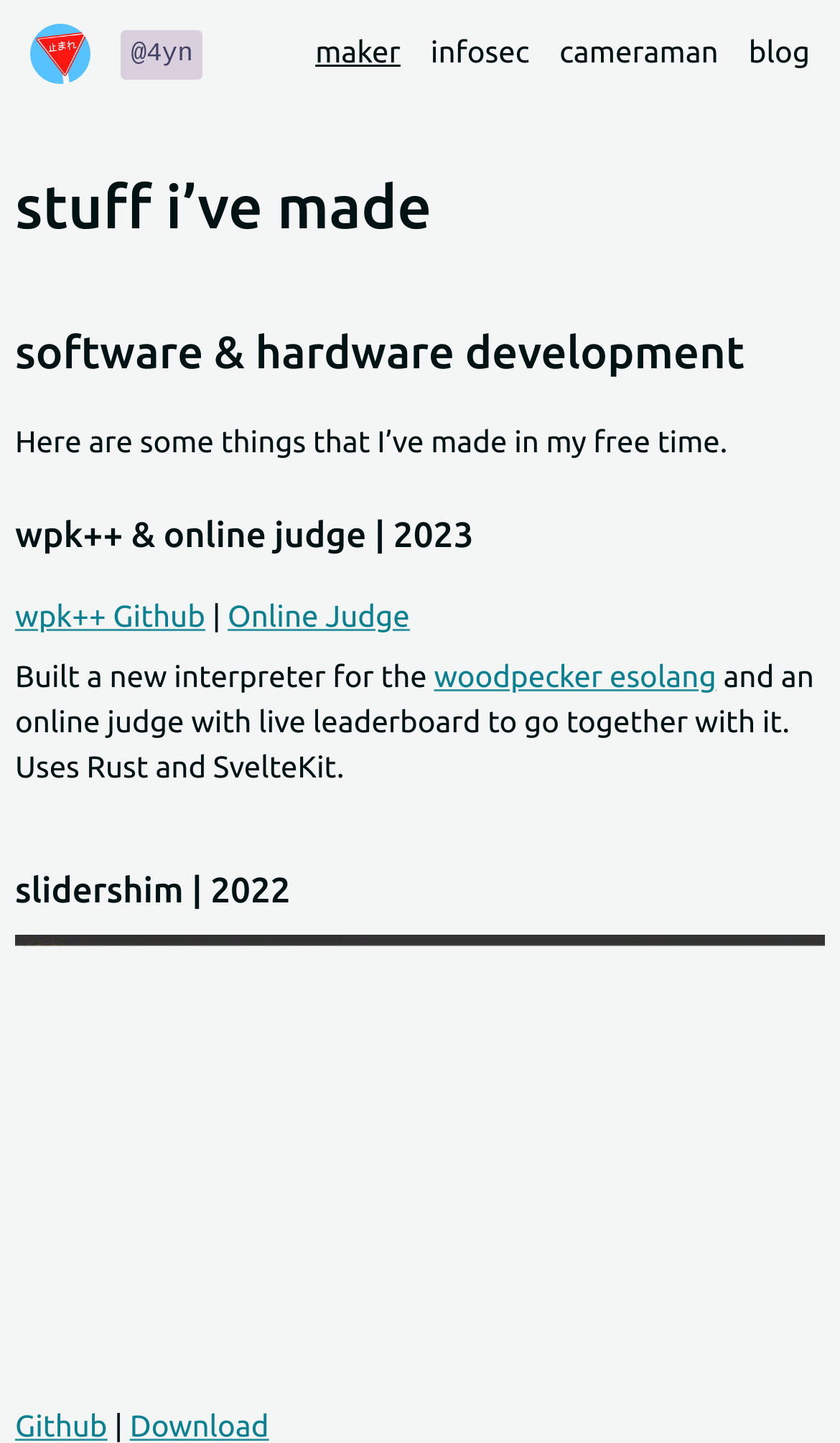What is the name of the esolang interpreter built by the author? Analyze the screenshot and reply with just one word or a short phrase.

woodpecker